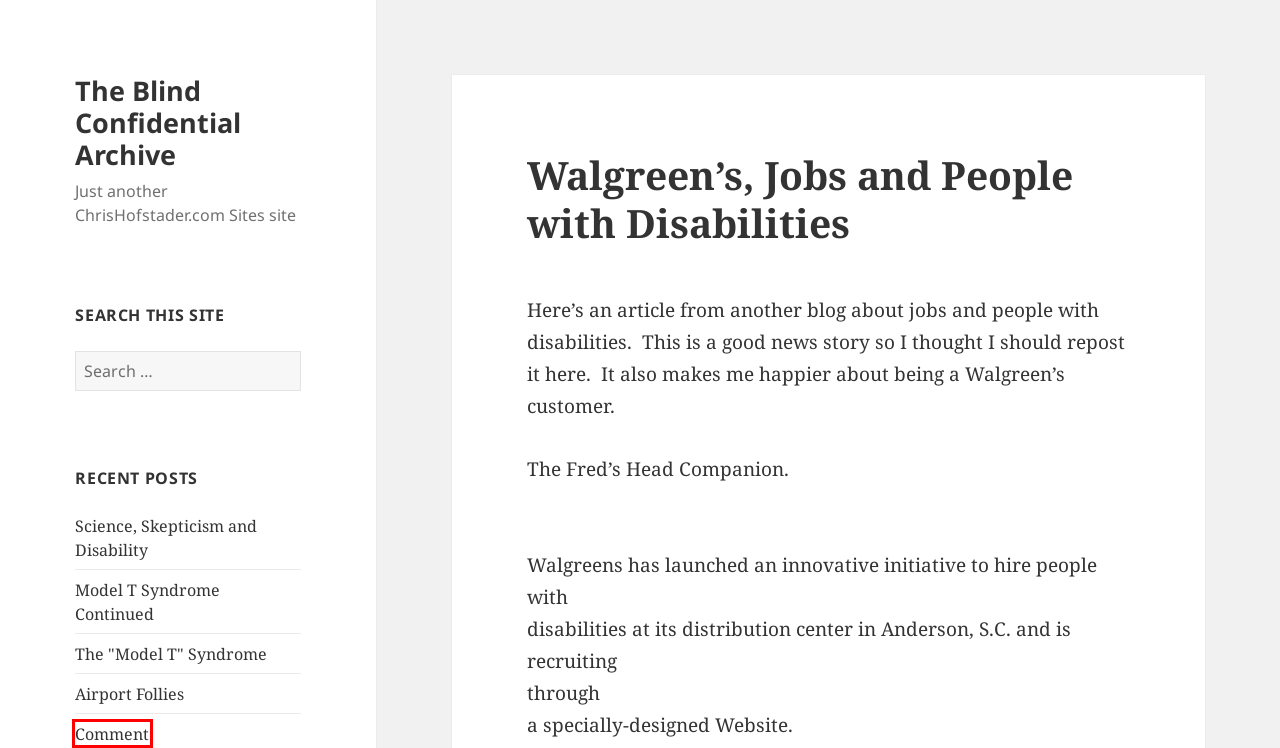Analyze the screenshot of a webpage featuring a red rectangle around an element. Pick the description that best fits the new webpage after interacting with the element inside the red bounding box. Here are the candidates:
A. November, 2009 | The Blind Confidential Archive
B. The Blind Confidential Archive
C. Model T Syndrome Continued | The Blind Confidential Archive
D. Science, Skepticism and Disability | The Blind Confidential Archive
E. Comment | The Blind Confidential Archive
F. April, 2009 | The Blind Confidential Archive
G. Airport Follies | The Blind Confidential Archive
H. The "Model T" Syndrome | The Blind Confidential Archive

E